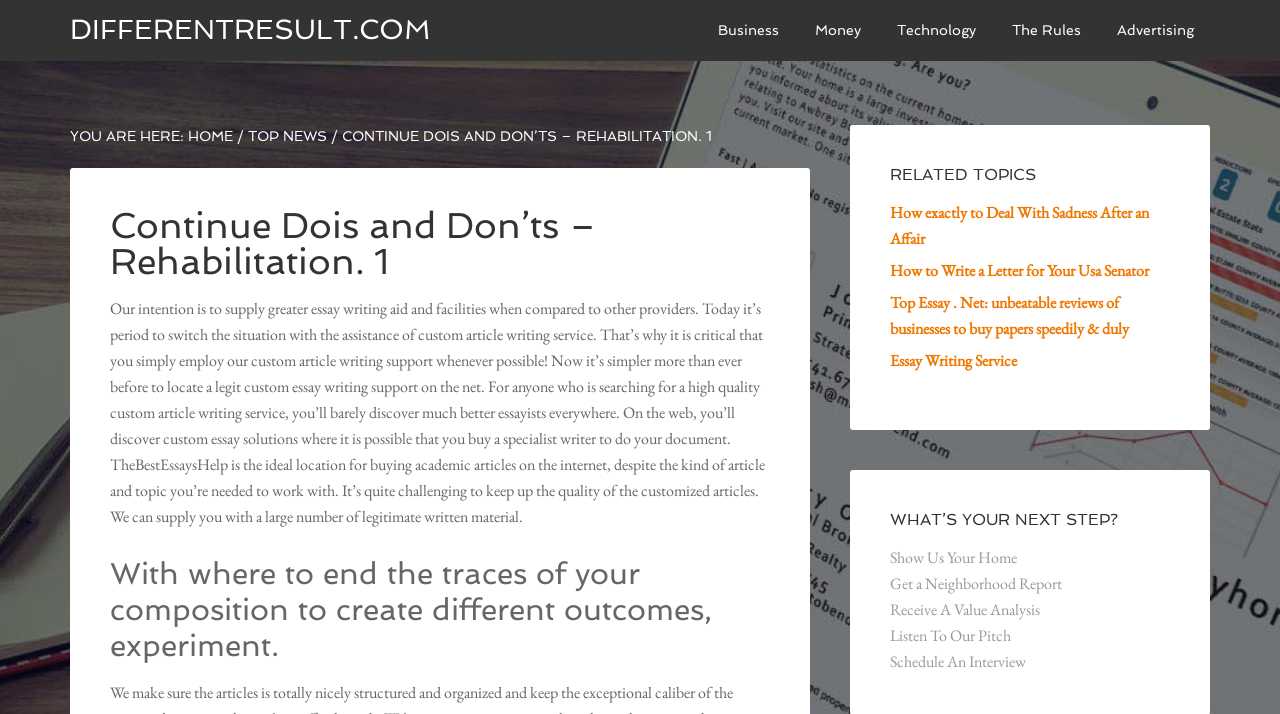Could you locate the bounding box coordinates for the section that should be clicked to accomplish this task: "Click on the 'Essay Writing Service' link".

[0.695, 0.49, 0.795, 0.52]